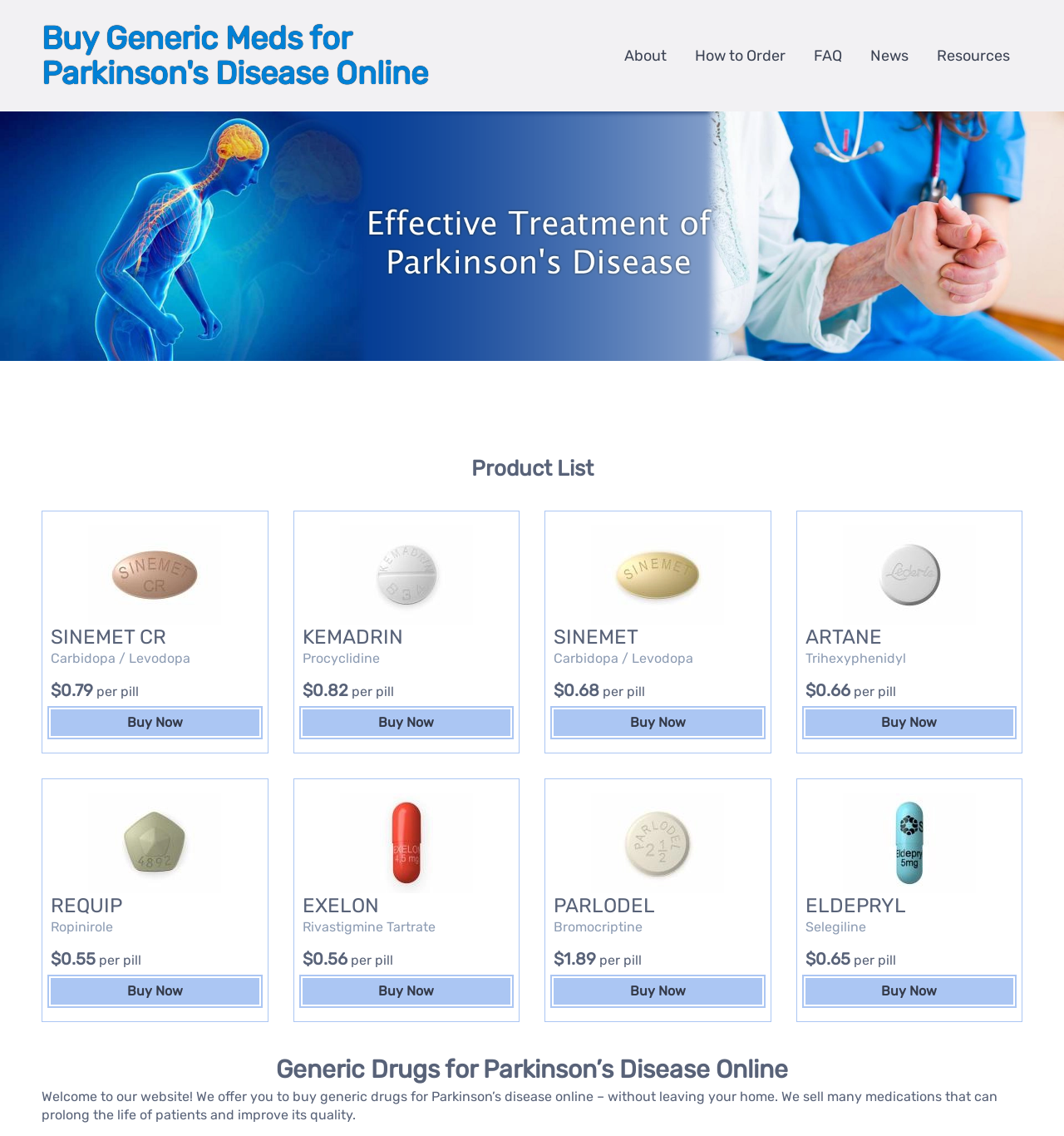Describe the webpage meticulously, covering all significant aspects.

This webpage is an online store selling generic medications for Parkinson's disease. At the top, there is a navigation menu with links to "About", "How to Order", "FAQ", "News", and "Resources". Below the navigation menu, there is a large image related to Parkinson's disease.

The main content of the webpage is a product list, which is divided into several sections. Each section contains an image of a medication, followed by the medication's name, description, price, and a "Buy Now" link. There are six medications listed, including Sinemet Cr, Kemadrin, Sinemet, Artane, Requip, and Exelon. Each medication's information is displayed in a similar format, with the image on the left and the text on the right.

Below the product list, there is a heading that reads "Generic Drugs for Parkinson’s Disease Online". This is followed by a paragraph of text that welcomes users to the website and explains that they can buy generic drugs for Parkinson's disease online without leaving their home. The text also mentions that the website sells many medications that can prolong the life of patients and improve its quality.